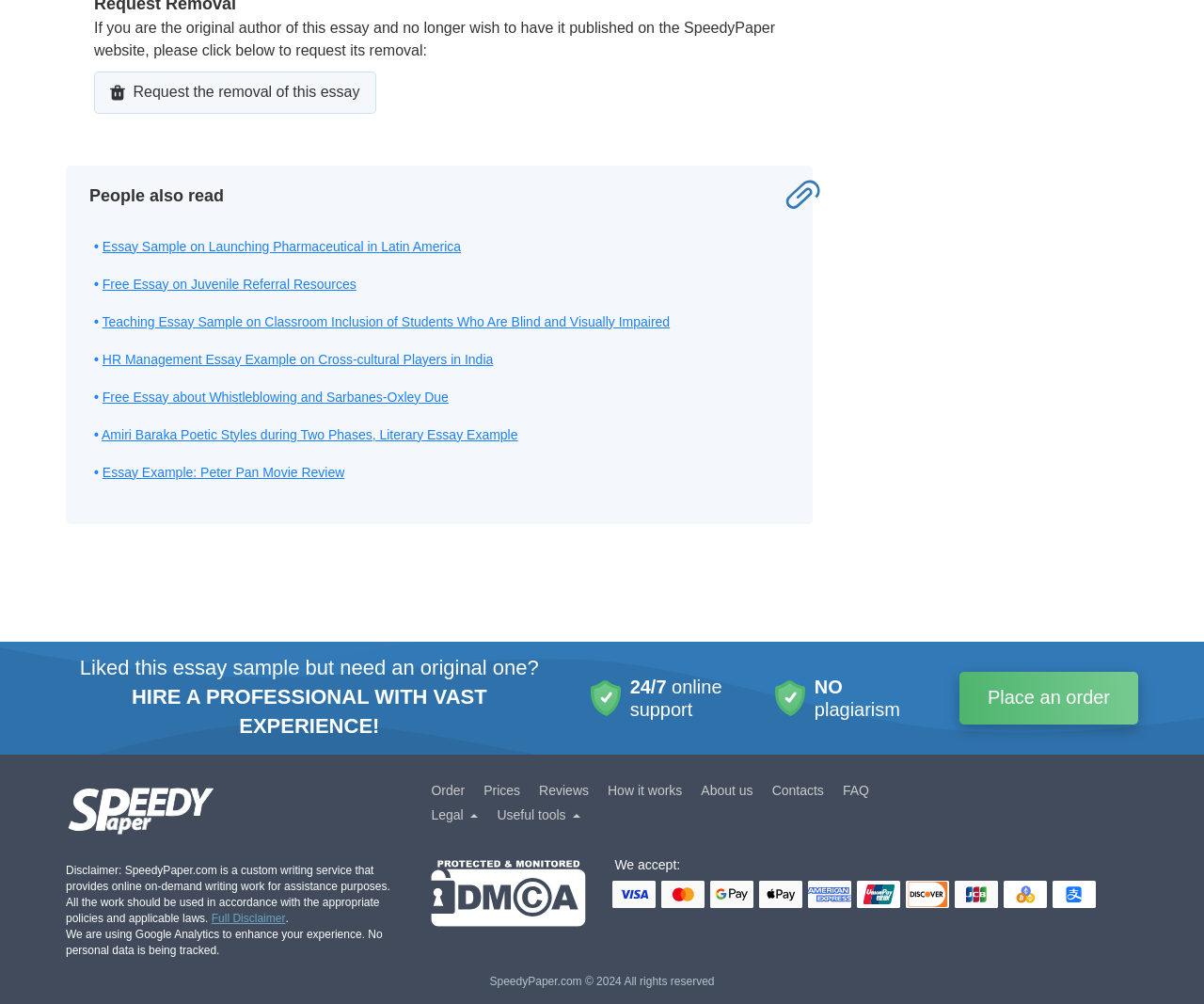What is the 'People also read' section for?
Based on the screenshot, give a detailed explanation to answer the question.

The 'People also read' section appears to be a list of related essays or essay samples that users may be interested in, based on the current essay being viewed.